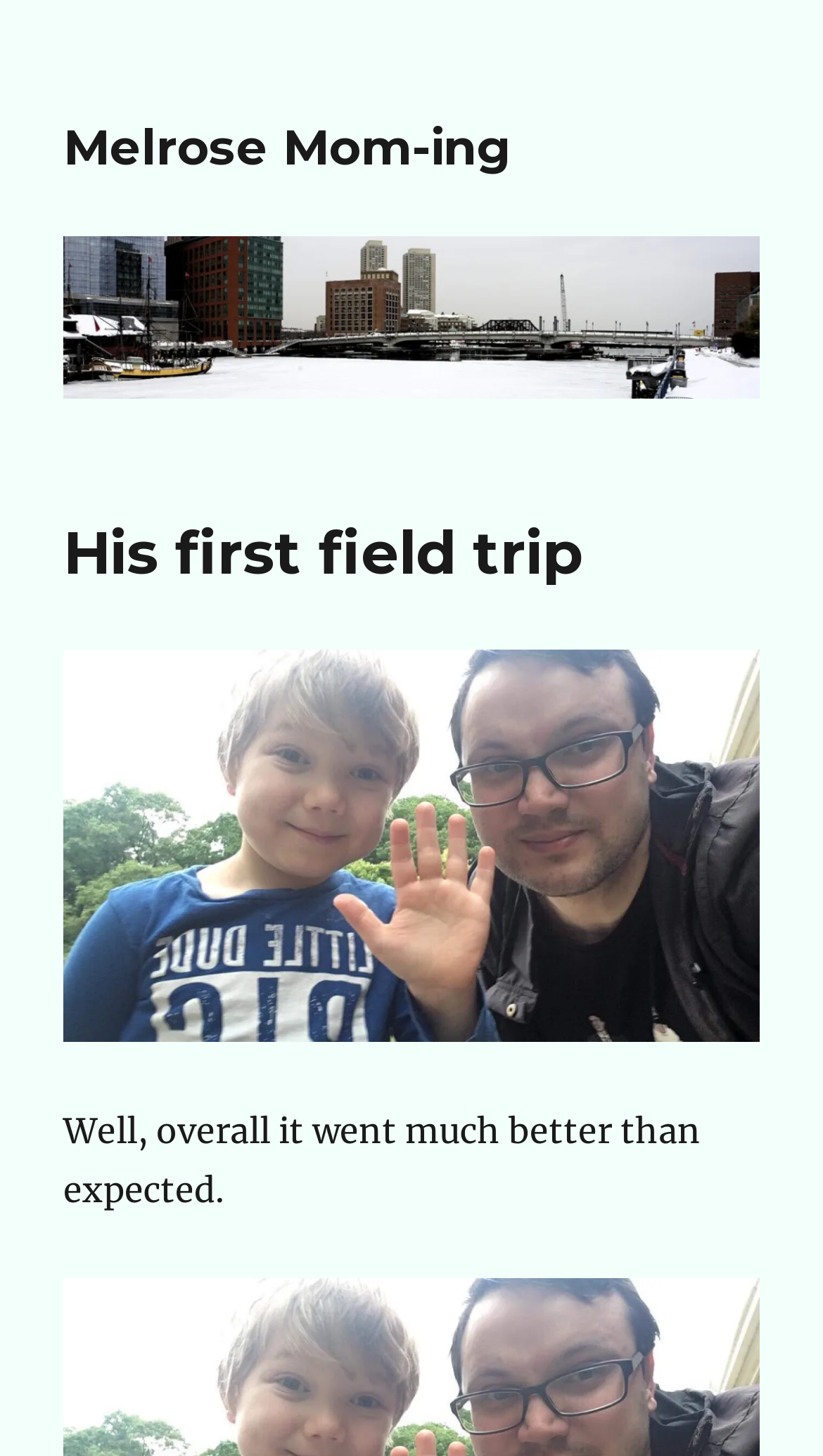Given the element description, predict the bounding box coordinates in the format (top-left x, top-left y, bottom-right x, bottom-right y), using floating point numbers between 0 and 1: Melrose Mom-ing

[0.077, 0.081, 0.62, 0.122]